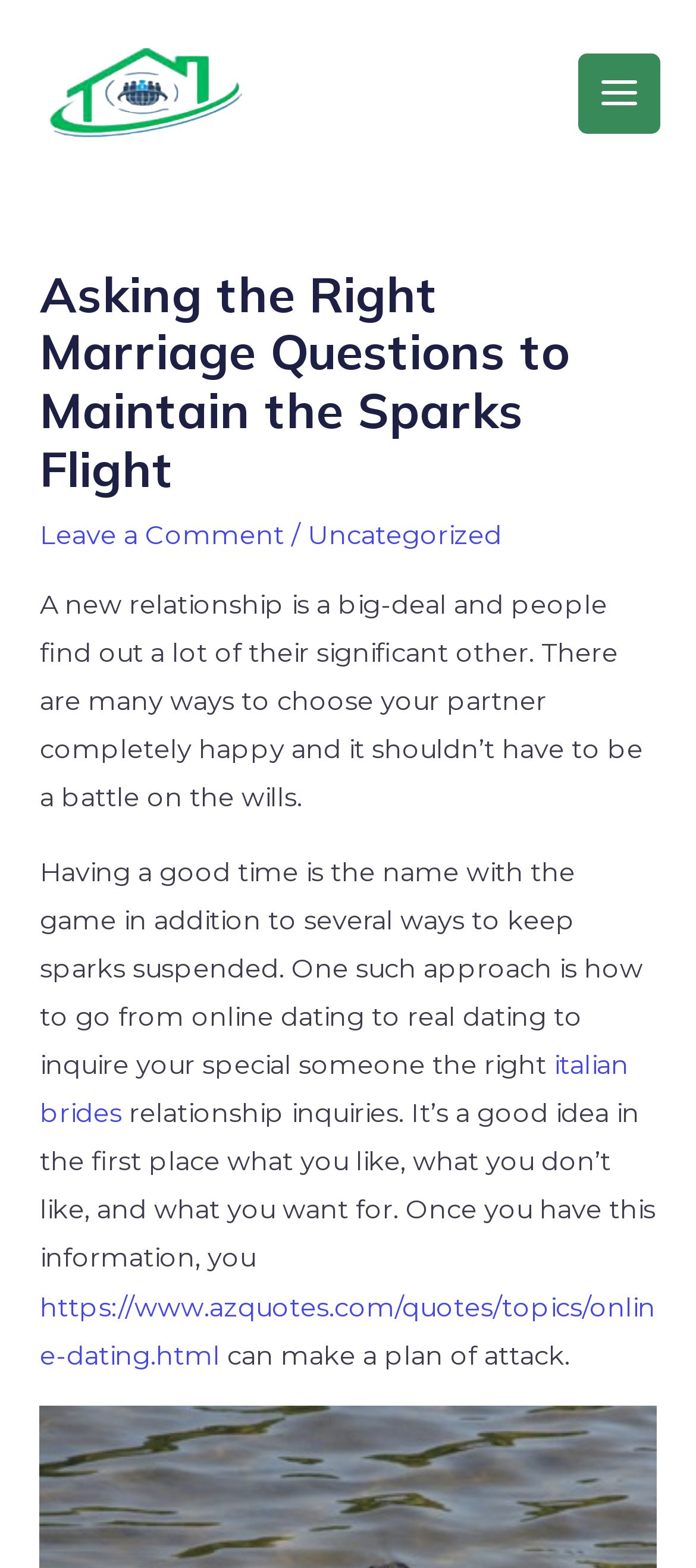Please find the bounding box for the UI component described as follows: "On: December 21, 2017".

None